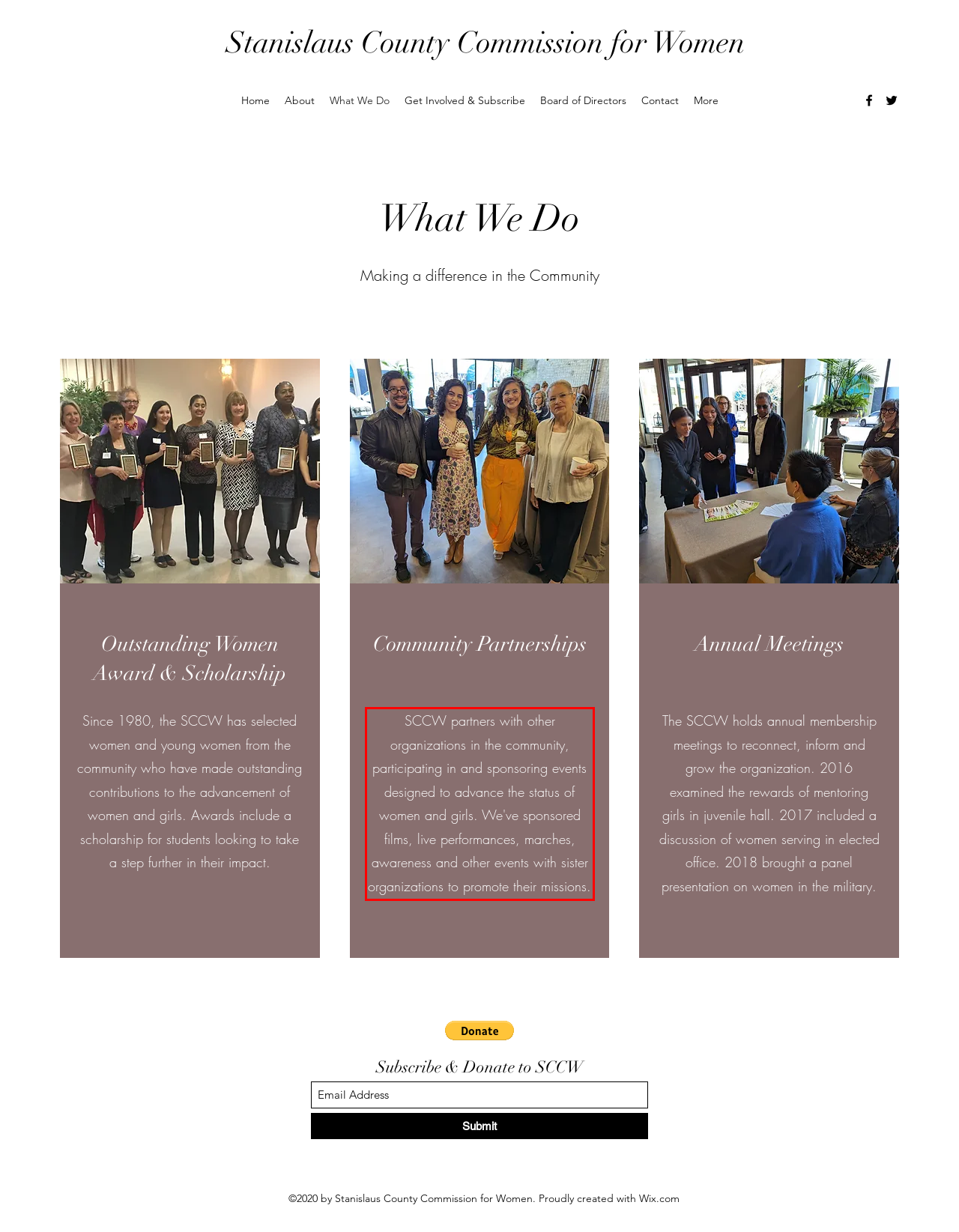The screenshot provided shows a webpage with a red bounding box. Apply OCR to the text within this red bounding box and provide the extracted content.

SCCW partners with other organizations in the community, participating in and sponsoring events designed to advance the status of women and girls. We've sponsored films, live performances, marches, awareness and other events with sister organizations to promote their missions.